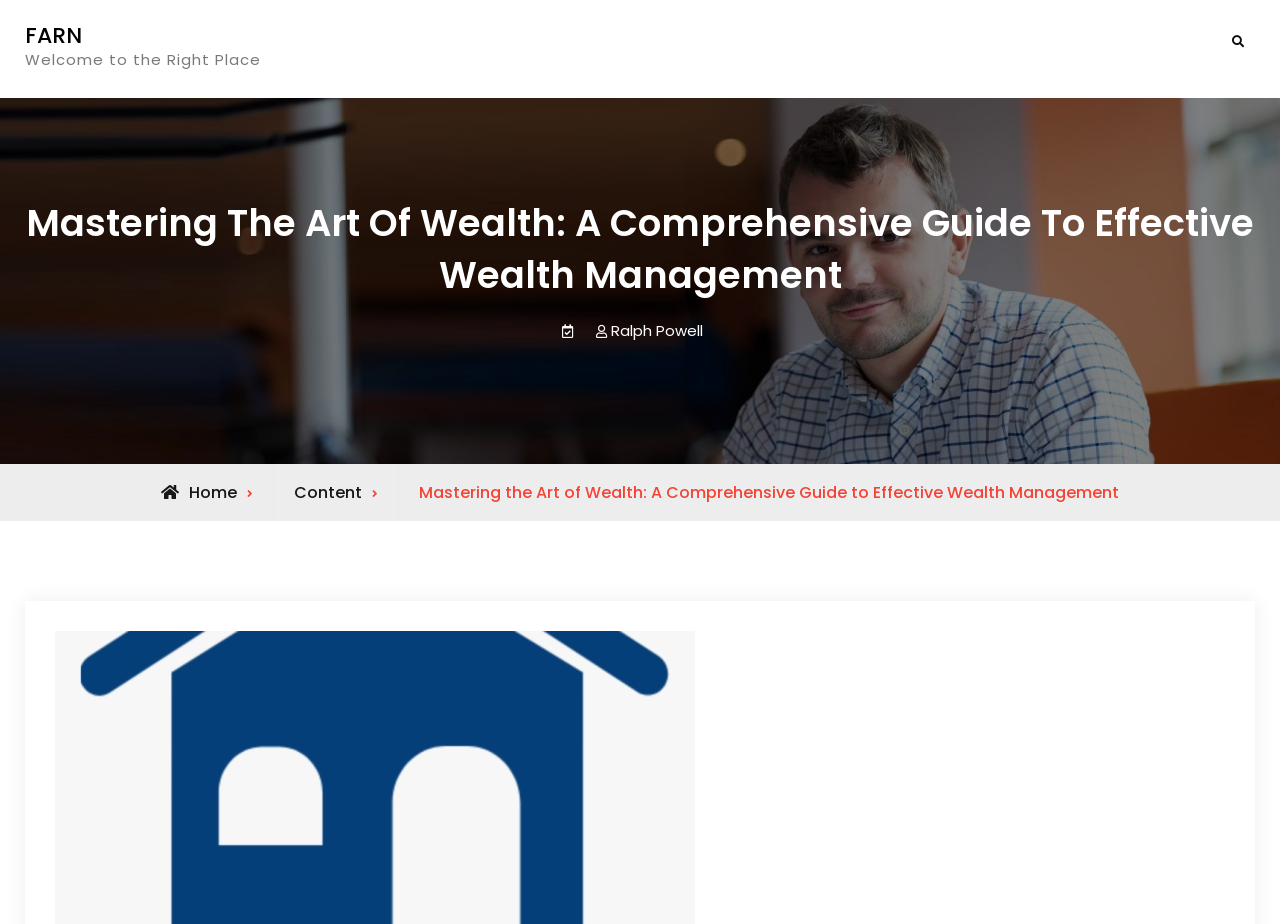Locate the bounding box of the UI element with the following description: "Content".

[0.23, 0.521, 0.283, 0.545]